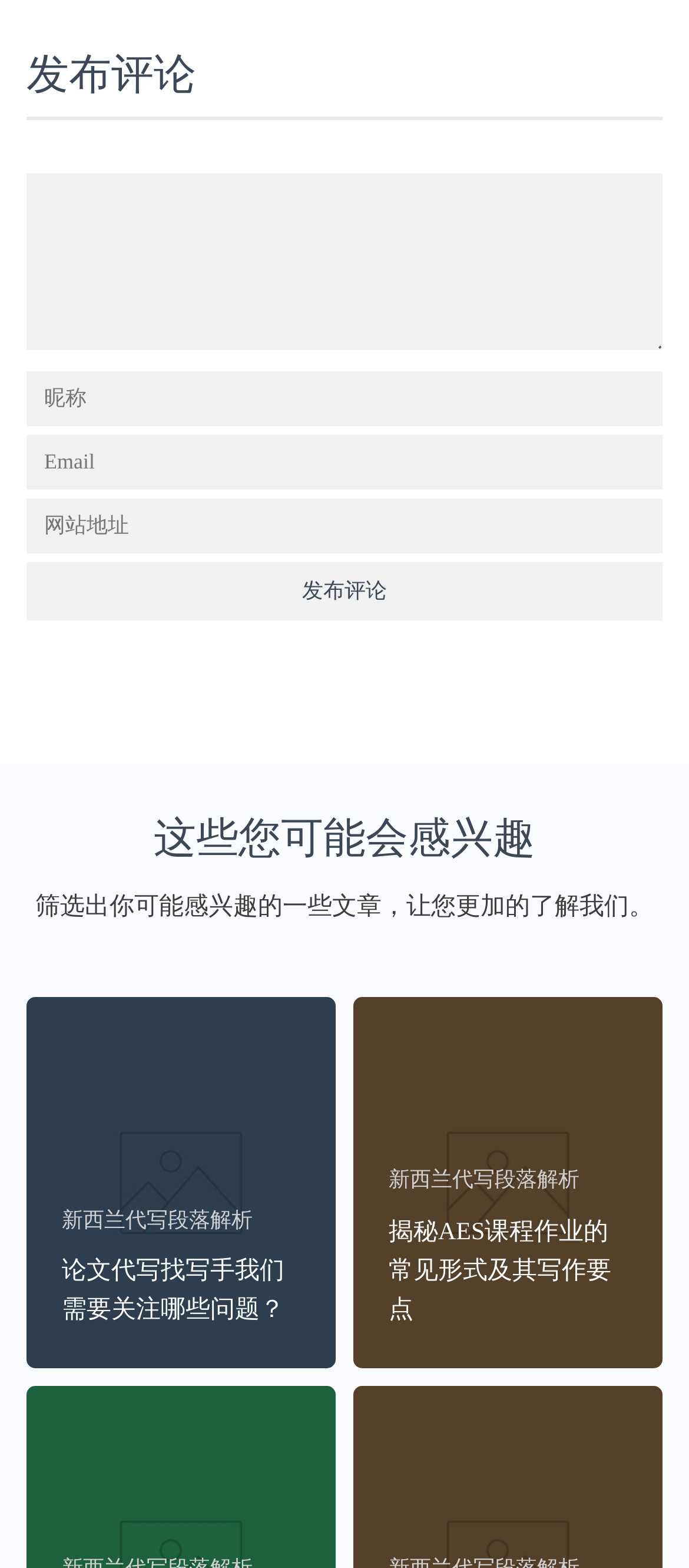Bounding box coordinates are given in the format (top-left x, top-left y, bottom-right x, bottom-right y). All values should be floating point numbers between 0 and 1. Provide the bounding box coordinate for the UI element described as: aria-label="Open menu"

None